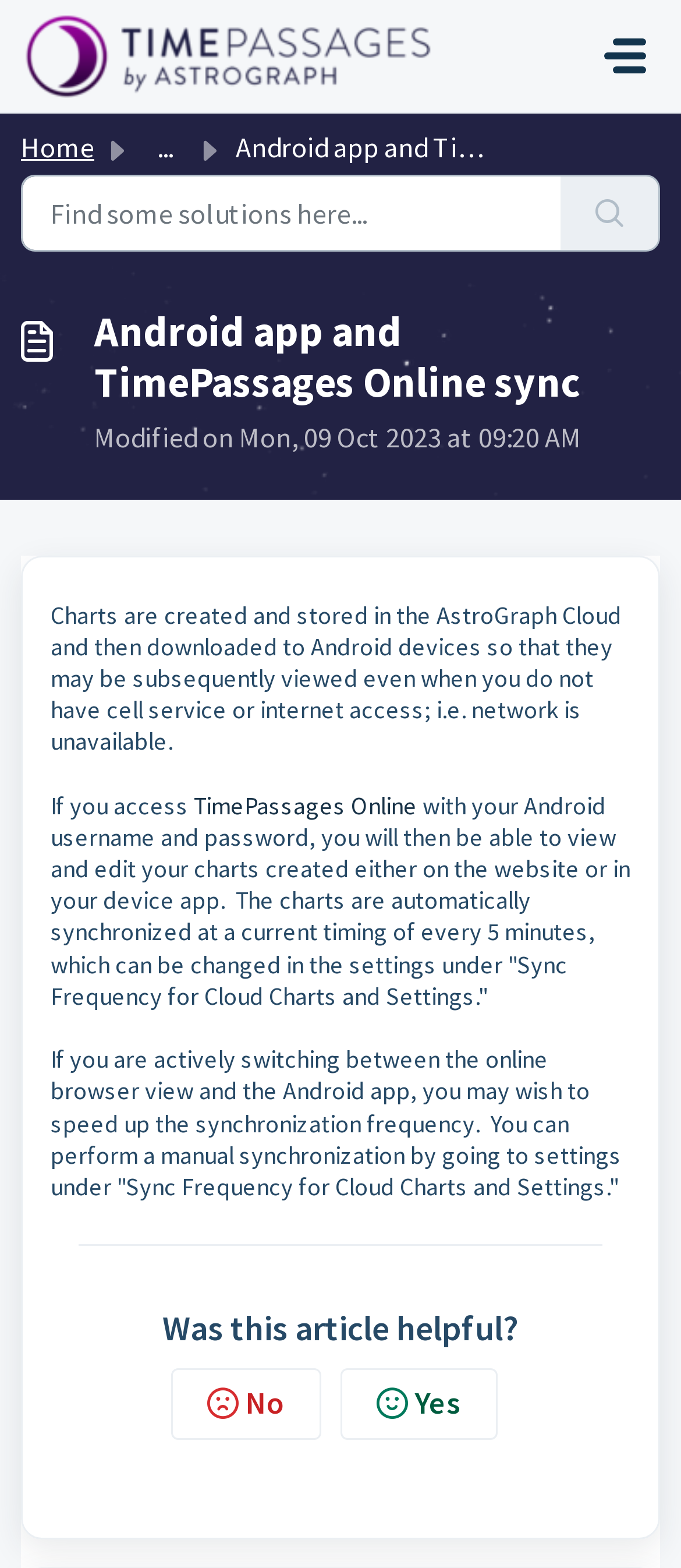Highlight the bounding box coordinates of the element that should be clicked to carry out the following instruction: "Read about preventing diabetes". The coordinates must be given as four float numbers ranging from 0 to 1, i.e., [left, top, right, bottom].

None